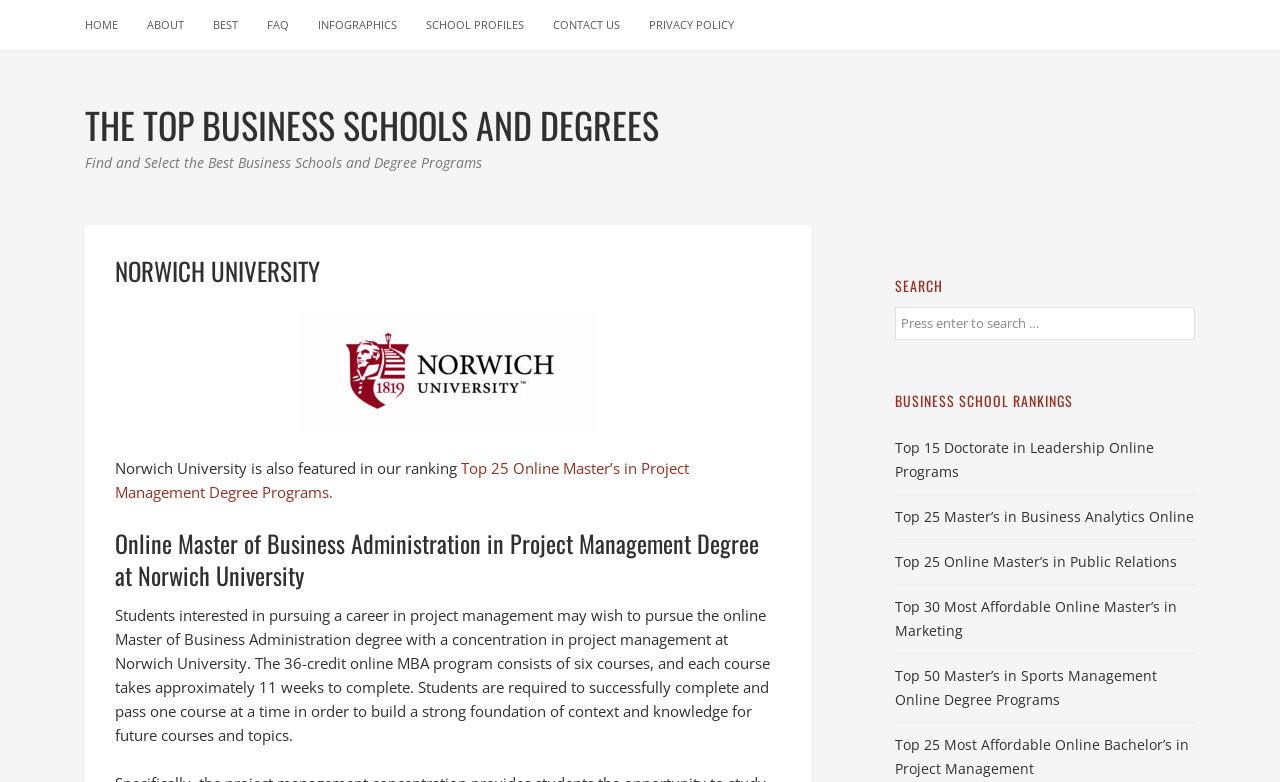Explain in detail what you observe on this webpage.

The webpage is about Norwich University's online Master of Business Administration (MBA) in Project Management degree program. At the top of the page, there is a navigation menu with seven links: "HOME", "ABOUT", "BEST", "FAQ", "INFOGRAPHICS", "SCHOOL PROFILES", and "CONTACT US". 

Below the navigation menu, there are two headings: "THE TOP BUSINESS SCHOOLS AND DEGREES" and "Find and Select the Best Business Schools and Degree Programs". The second heading is followed by a section that highlights Norwich University, with a heading "NORWICH UNIVERSITY" and a paragraph describing the online MBA program. The program is 36 credits, consists of six courses, and each course takes approximately 11 weeks to complete. 

To the right of the Norwich University section, there is a search bar with a placeholder text "Press enter to search …". Below the search bar, there are three headings: "SEARCH", "BUSINESS SCHOOL RANKINGS", and a list of six links to various online degree programs, including Top 15 Doctorate in Leadership Online Programs, Top 25 Master’s in Business Analytics Online, and Top 25 Online Master’s in Public Relations.